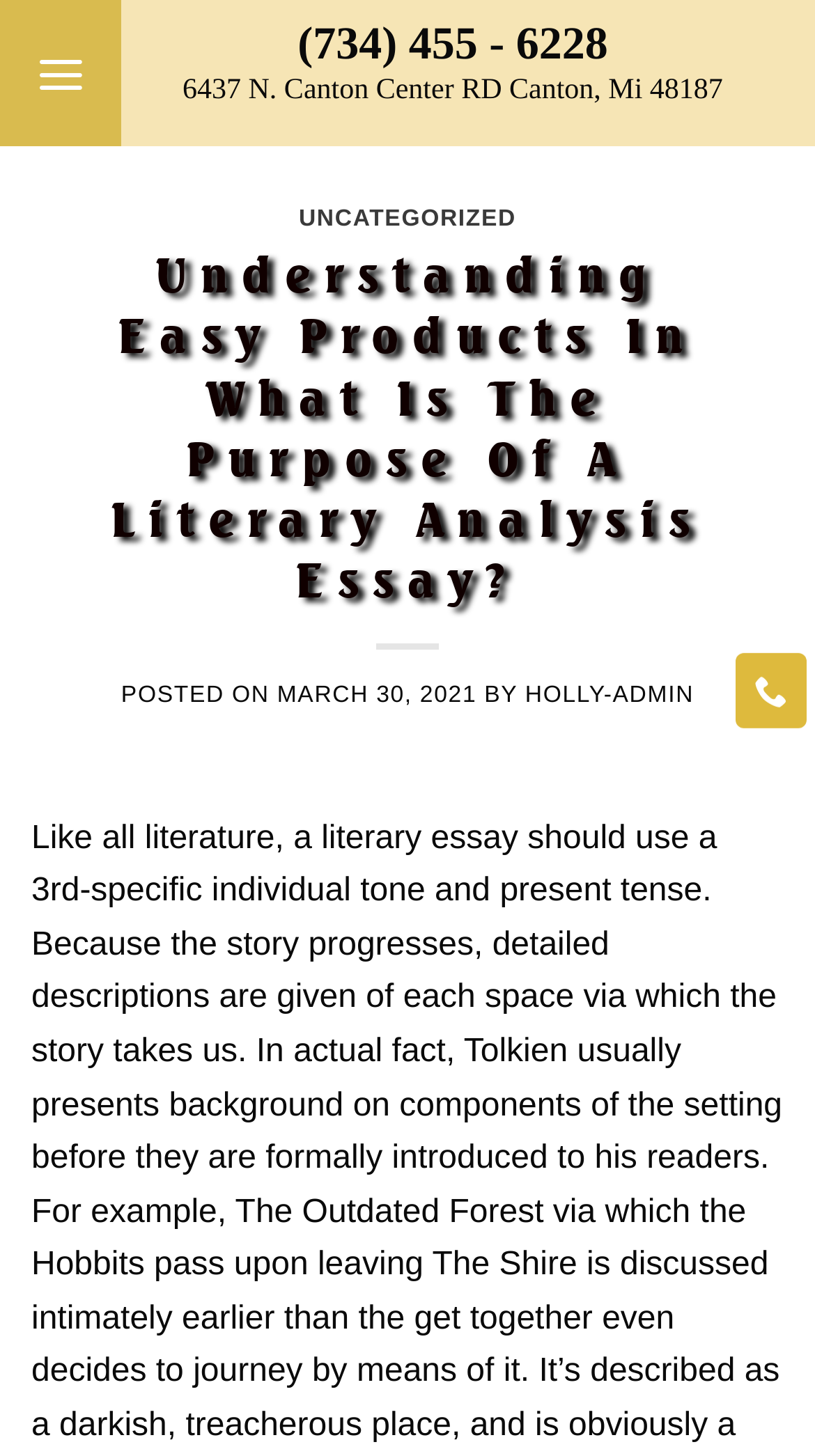Please extract the primary headline from the webpage.

Understanding Easy Products In What Is The Purpose Of A Literary Analysis Essay?